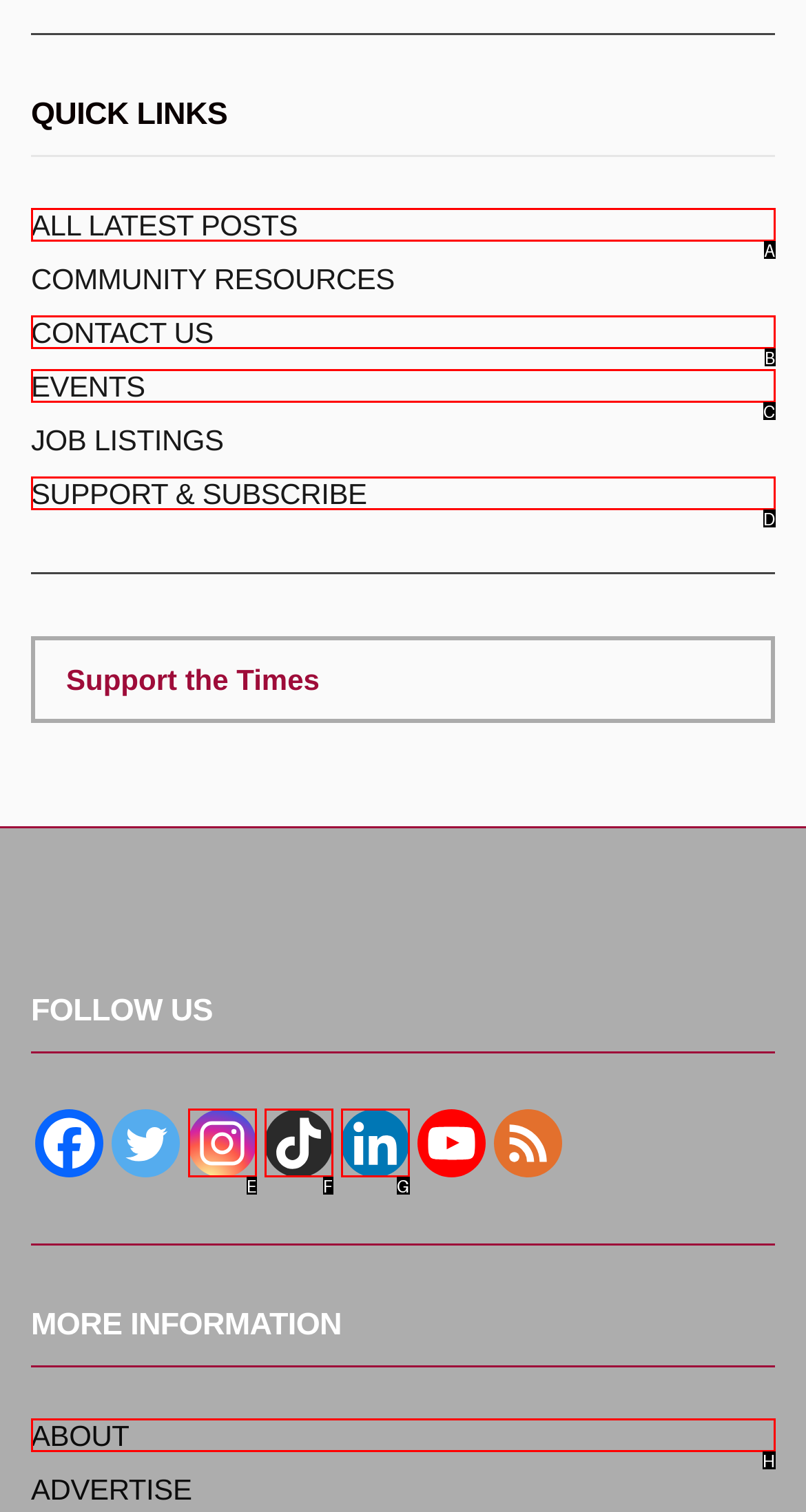Determine which option matches the element description: ALL Latest posts
Answer using the letter of the correct option.

A